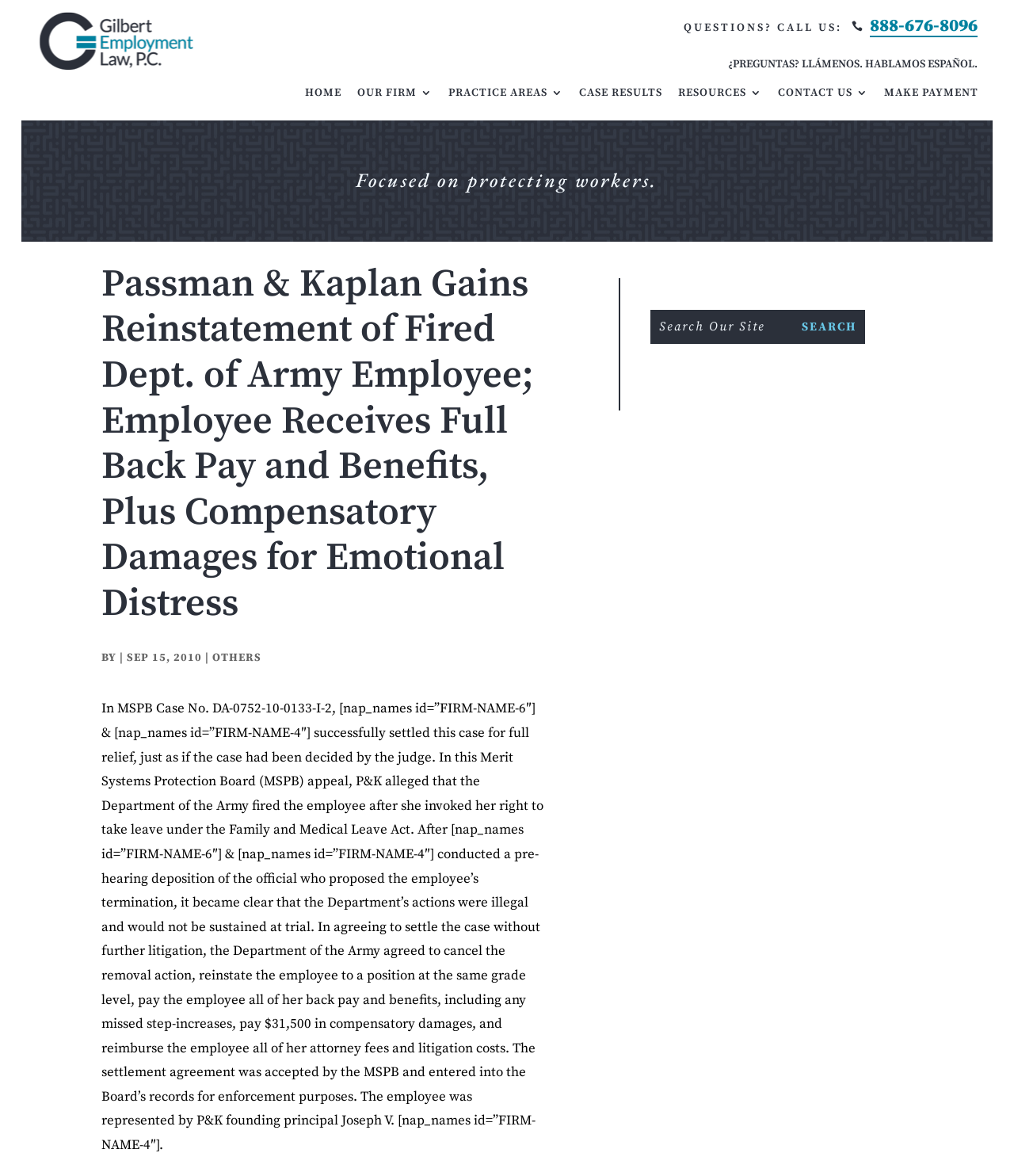From the details in the image, provide a thorough response to the question: What is the name of the law firm?

I found the name of the law firm by looking at the top left corner of the webpage, where it says 'Gilbert Employment Law, P.C.' in a prominent font.